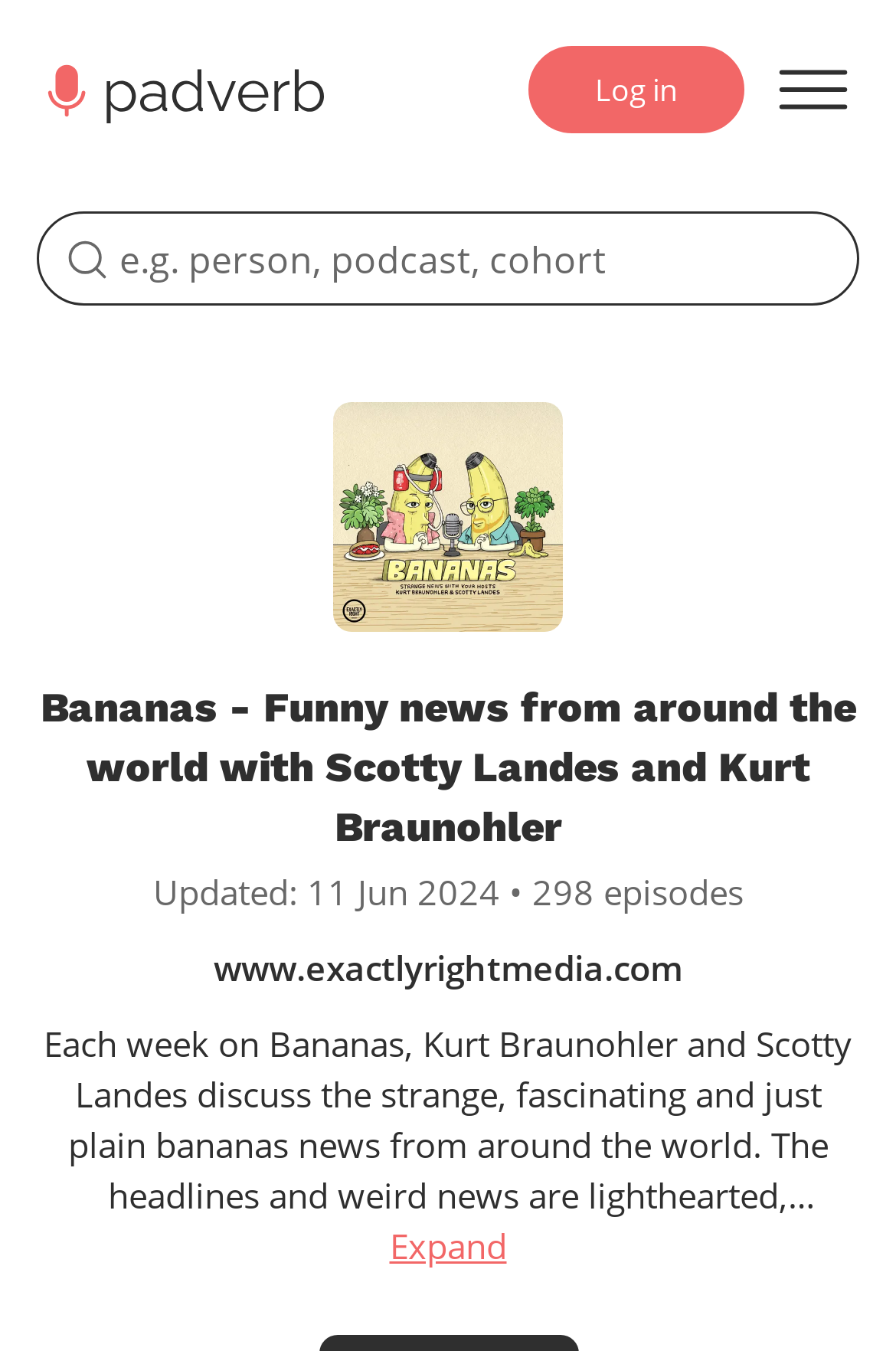Using the element description provided, determine the bounding box coordinates in the format (top-left x, top-left y, bottom-right x, bottom-right y). Ensure that all values are floating point numbers between 0 and 1. Element description: www.exactlyrightmedia.com

[0.041, 0.699, 0.959, 0.733]